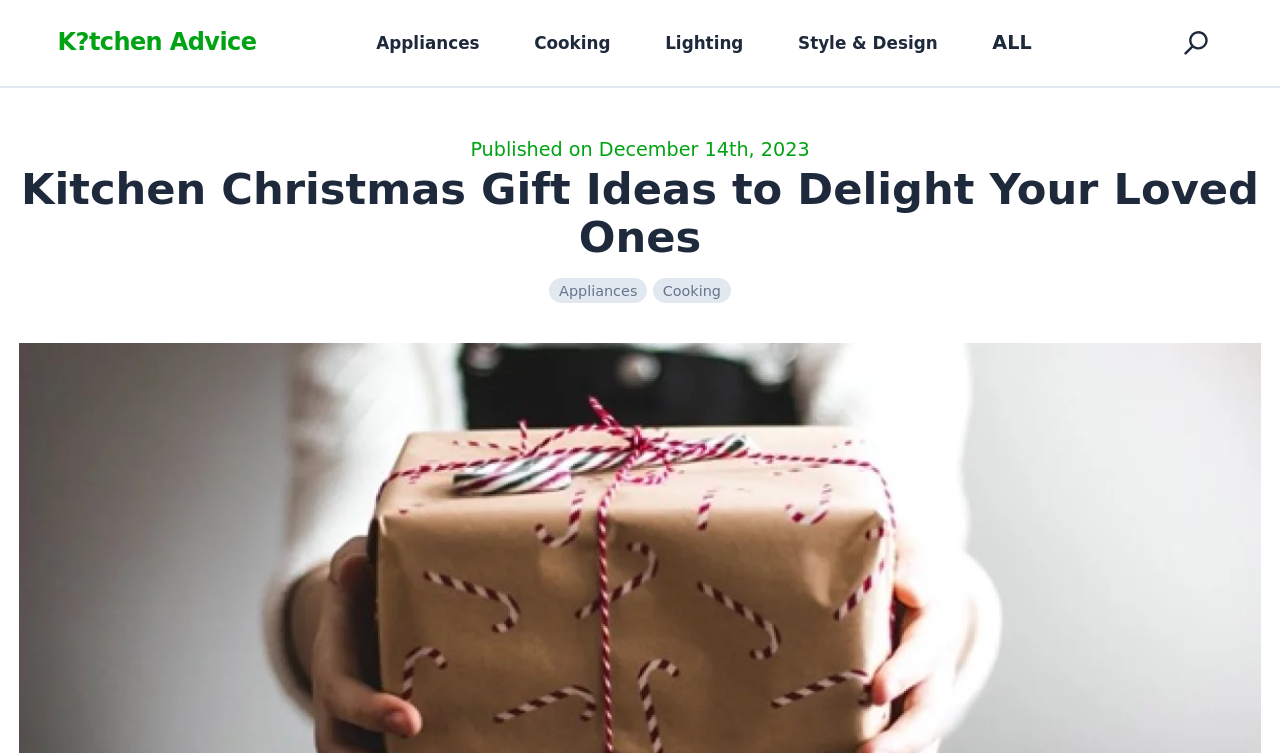Please locate and generate the primary heading on this webpage.

Kitchen Christmas Gift Ideas to Delight Your Loved Ones